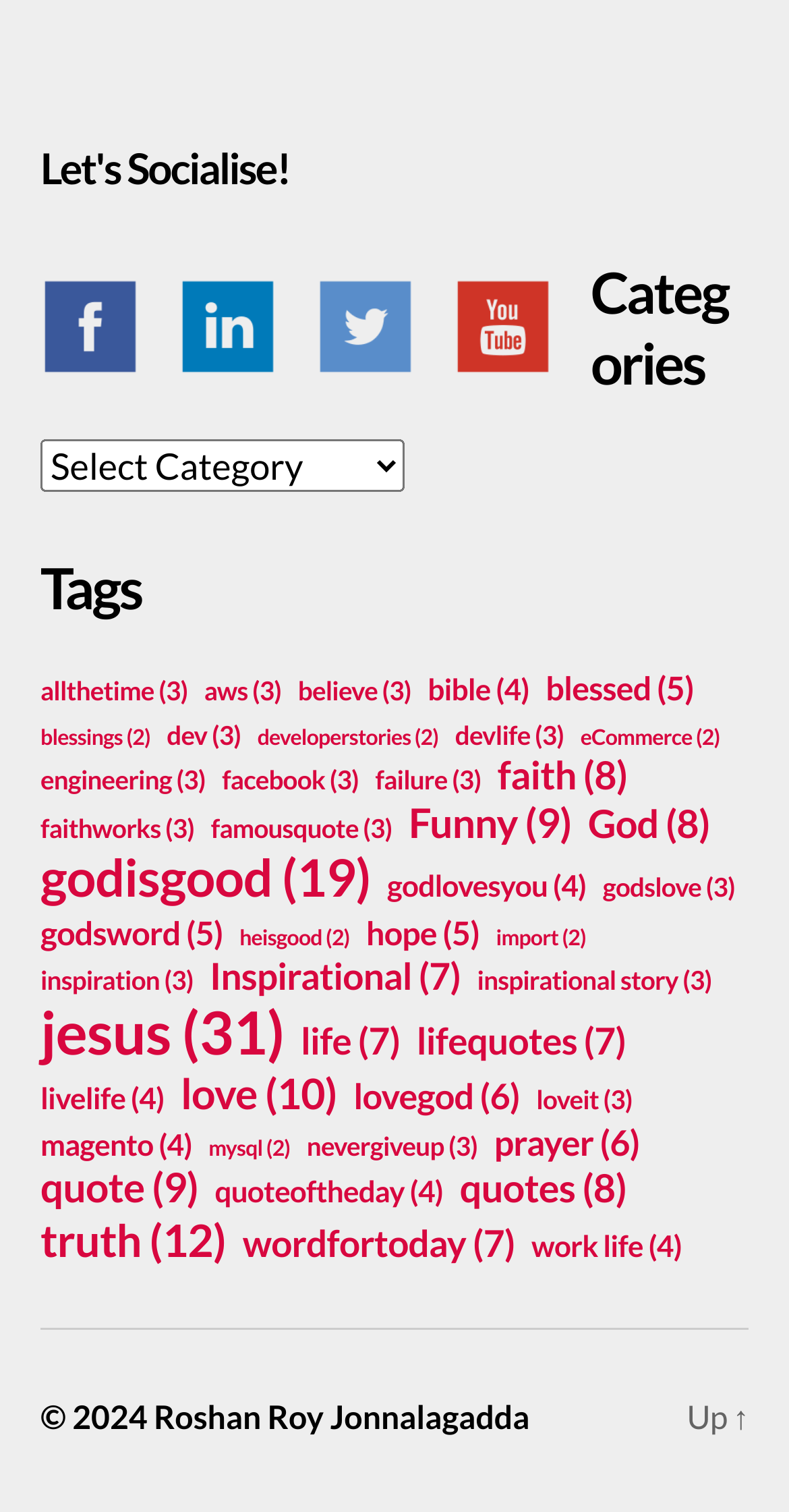Pinpoint the bounding box coordinates of the element to be clicked to execute the instruction: "View allthetime tags".

[0.051, 0.446, 0.238, 0.467]